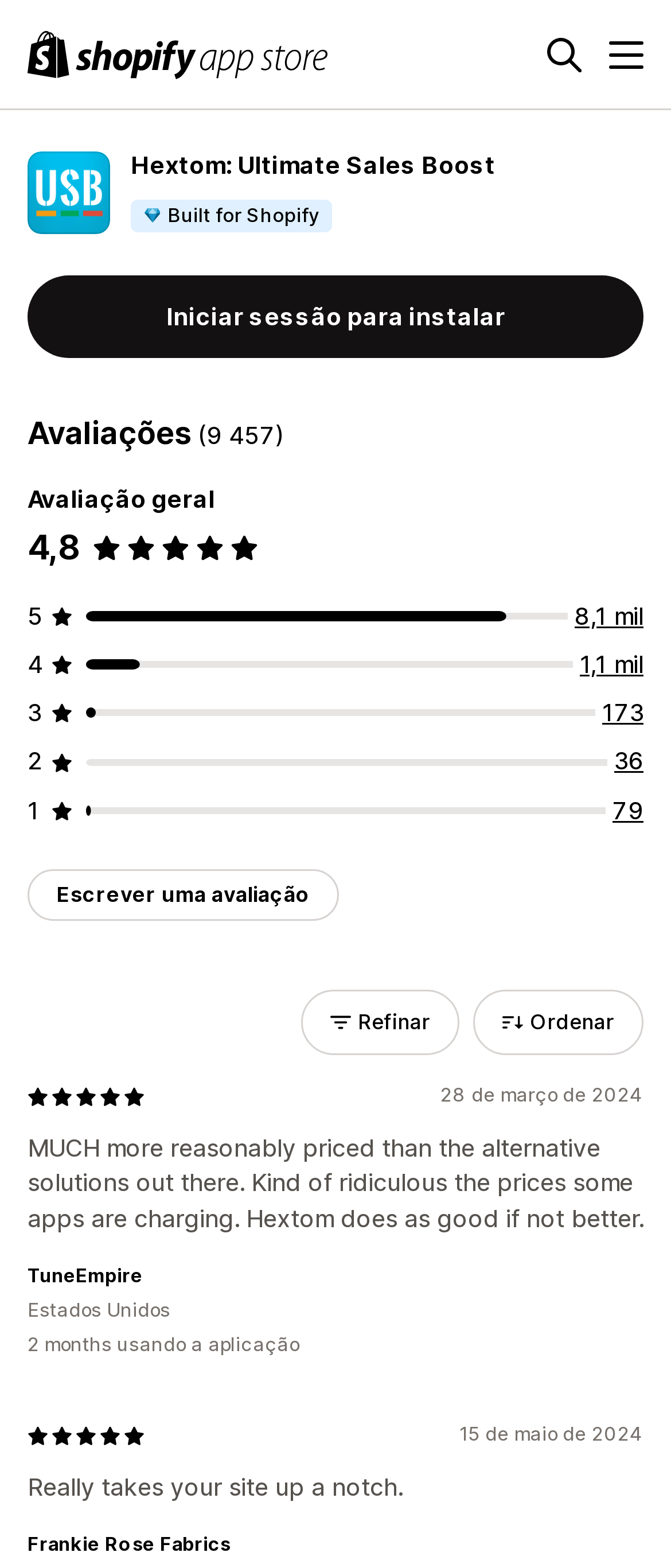Please locate the bounding box coordinates of the element that should be clicked to achieve the given instruction: "Write a review".

[0.041, 0.554, 0.505, 0.587]